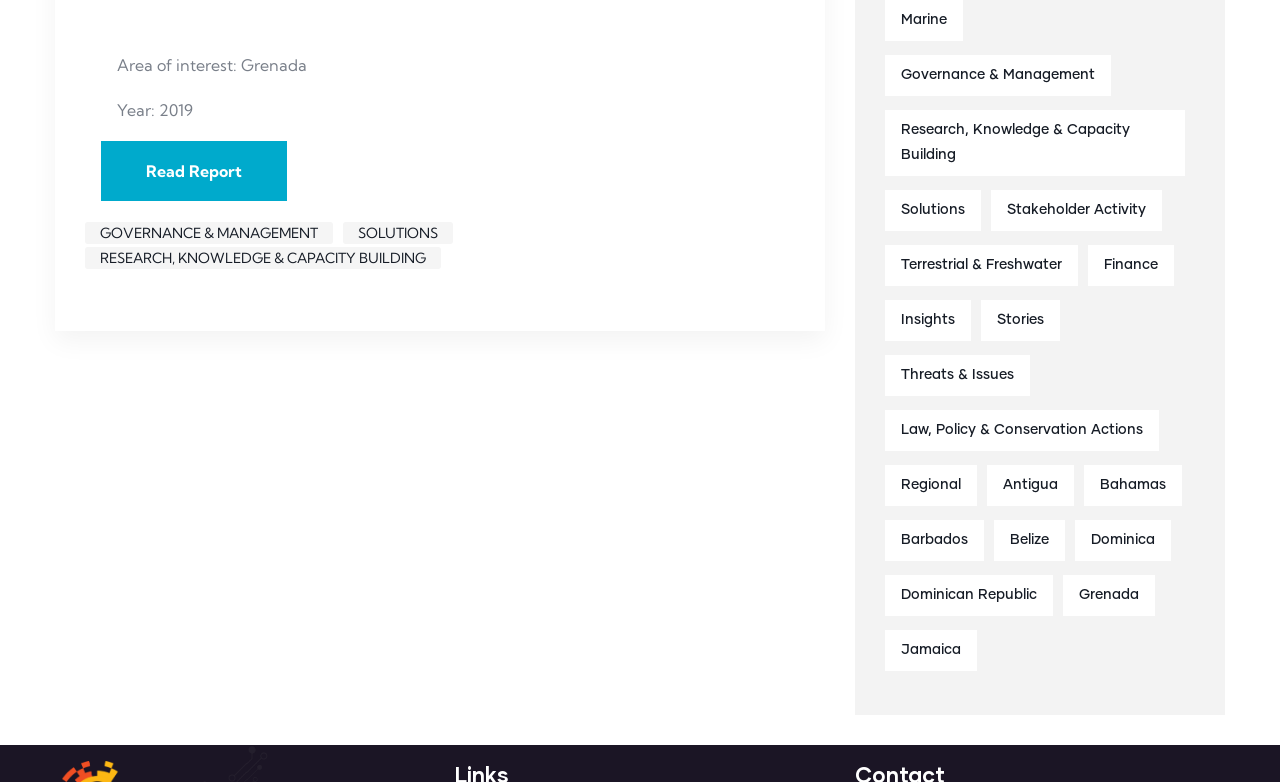Please find the bounding box coordinates of the element that needs to be clicked to perform the following instruction: "Learn about solutions". The bounding box coordinates should be four float numbers between 0 and 1, represented as [left, top, right, bottom].

[0.691, 0.243, 0.766, 0.296]